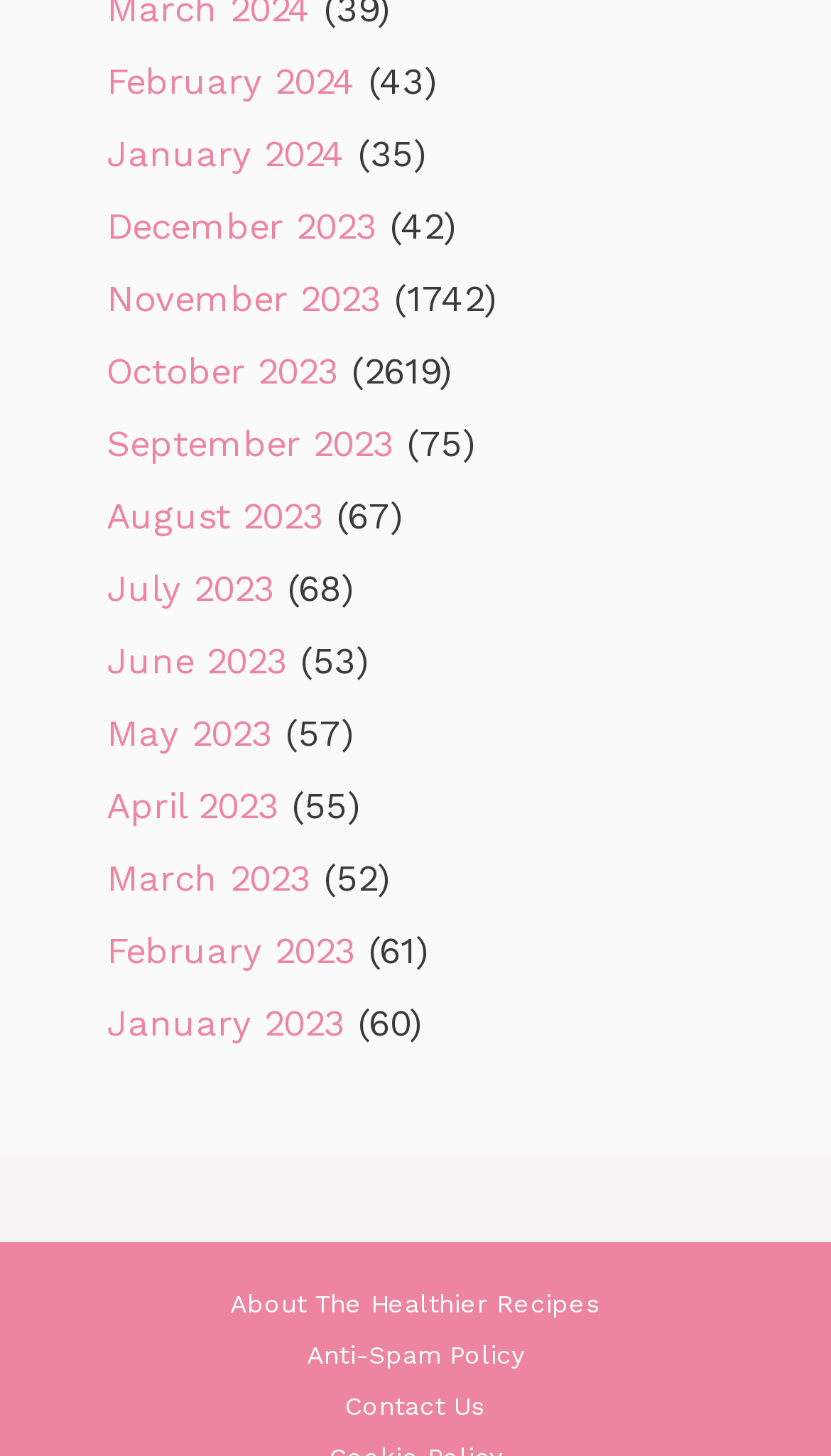What is the highest number of items in a month?
Please provide a detailed and thorough answer to the question.

I looked at the StaticText elements next to each month link and found the highest number, which is 2619, corresponding to October 2023.